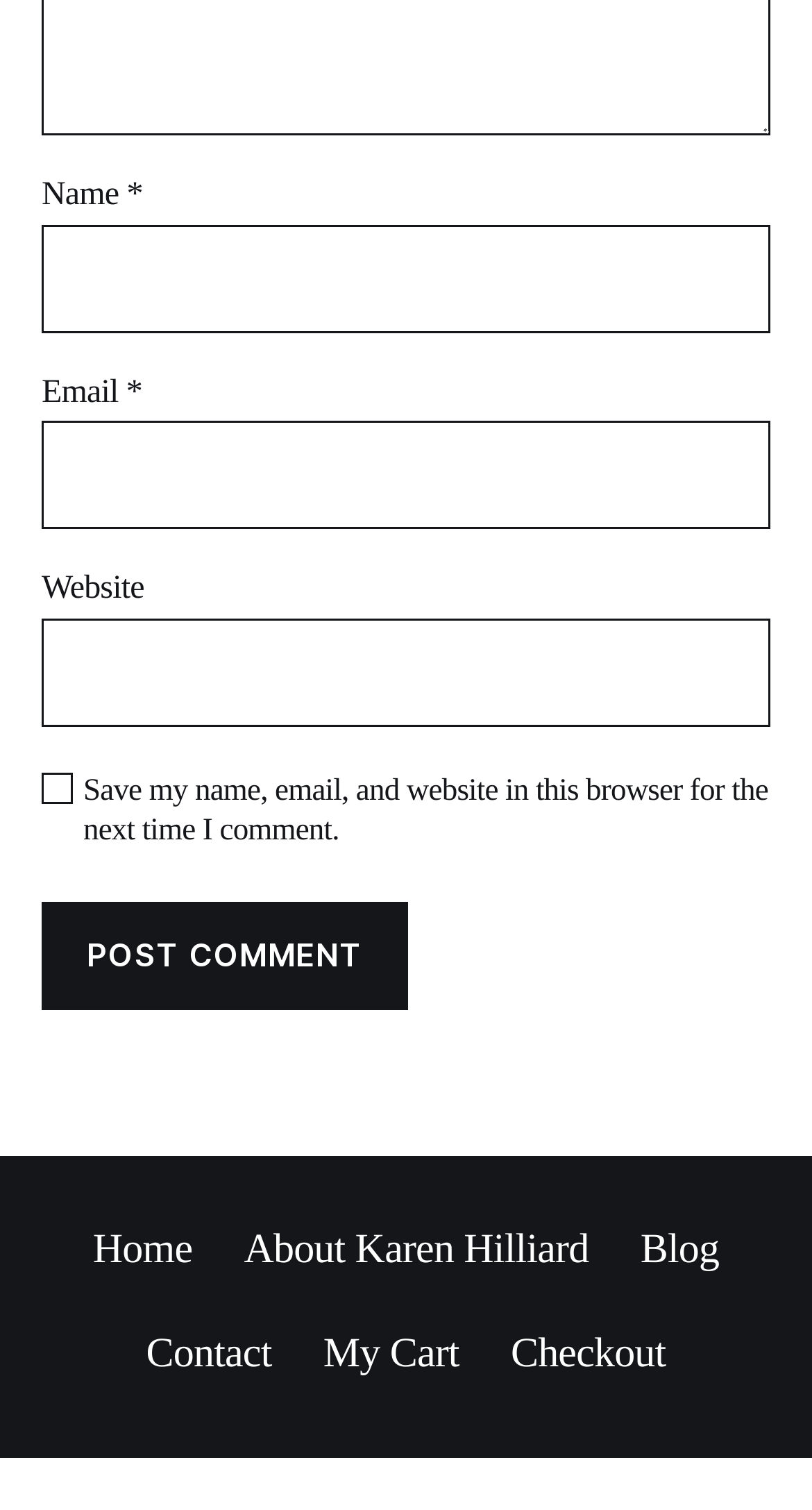Answer the question in a single word or phrase:
Is the 'Website' field required?

No